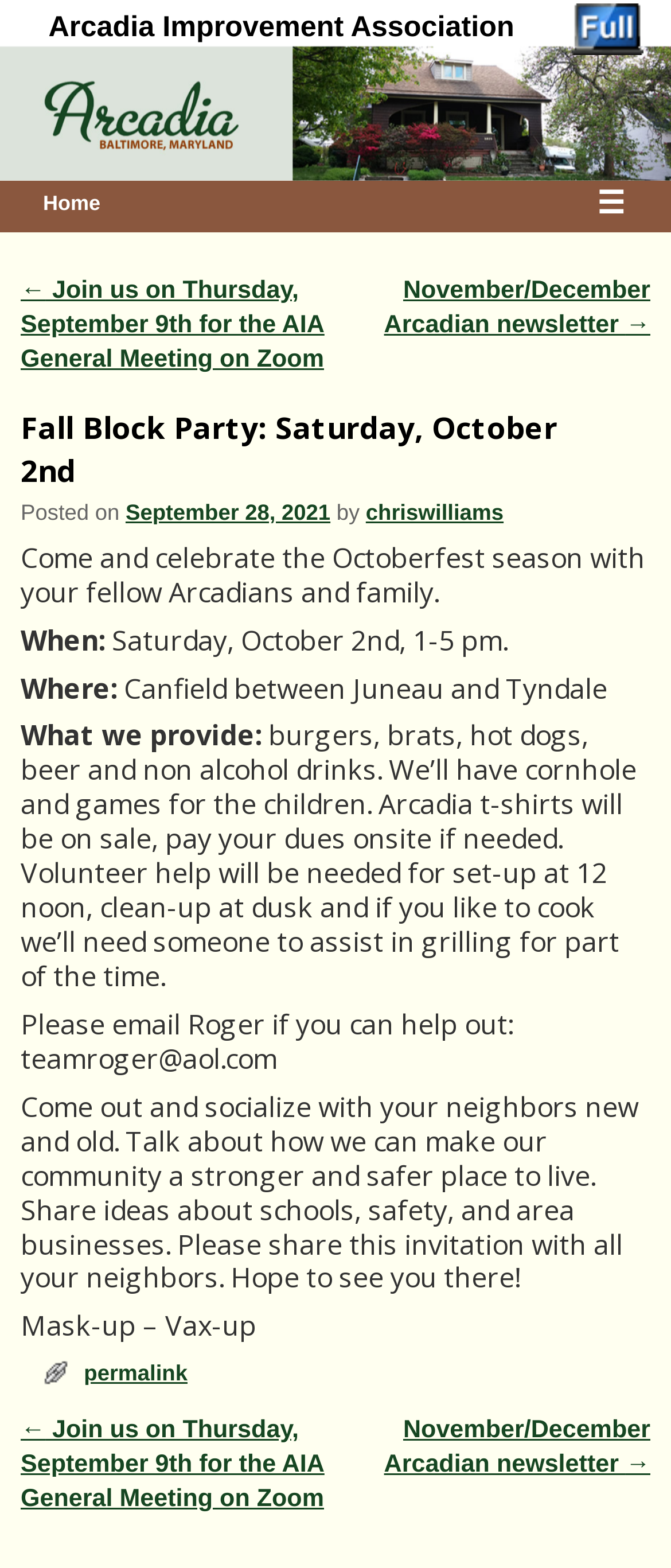Highlight the bounding box coordinates of the element that should be clicked to carry out the following instruction: "Click the 'permalink' link". The coordinates must be given as four float numbers ranging from 0 to 1, i.e., [left, top, right, bottom].

[0.125, 0.867, 0.279, 0.884]